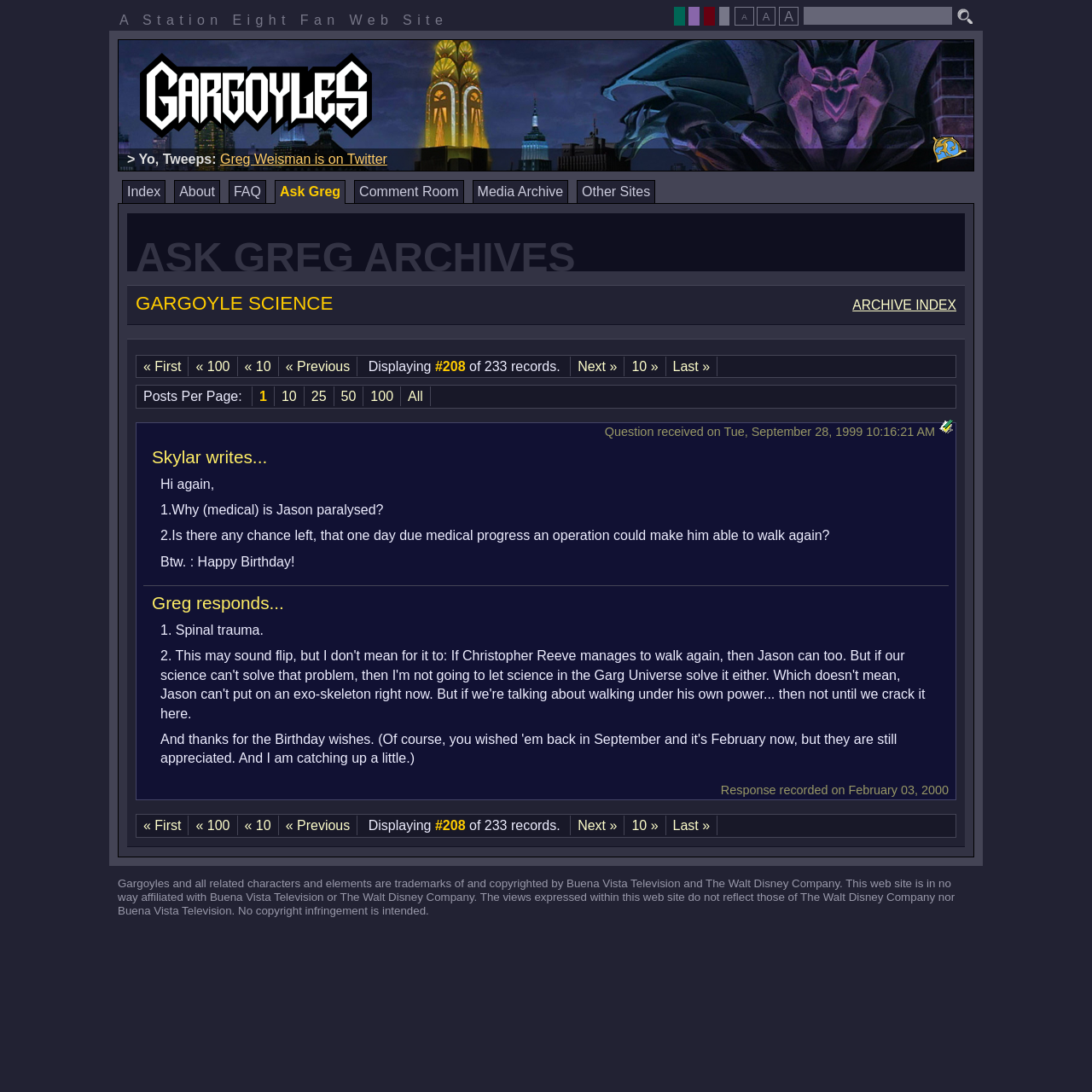Determine the bounding box coordinates of the clickable region to follow the instruction: "Visit The Phoenix Gate".

[0.85, 0.142, 0.889, 0.155]